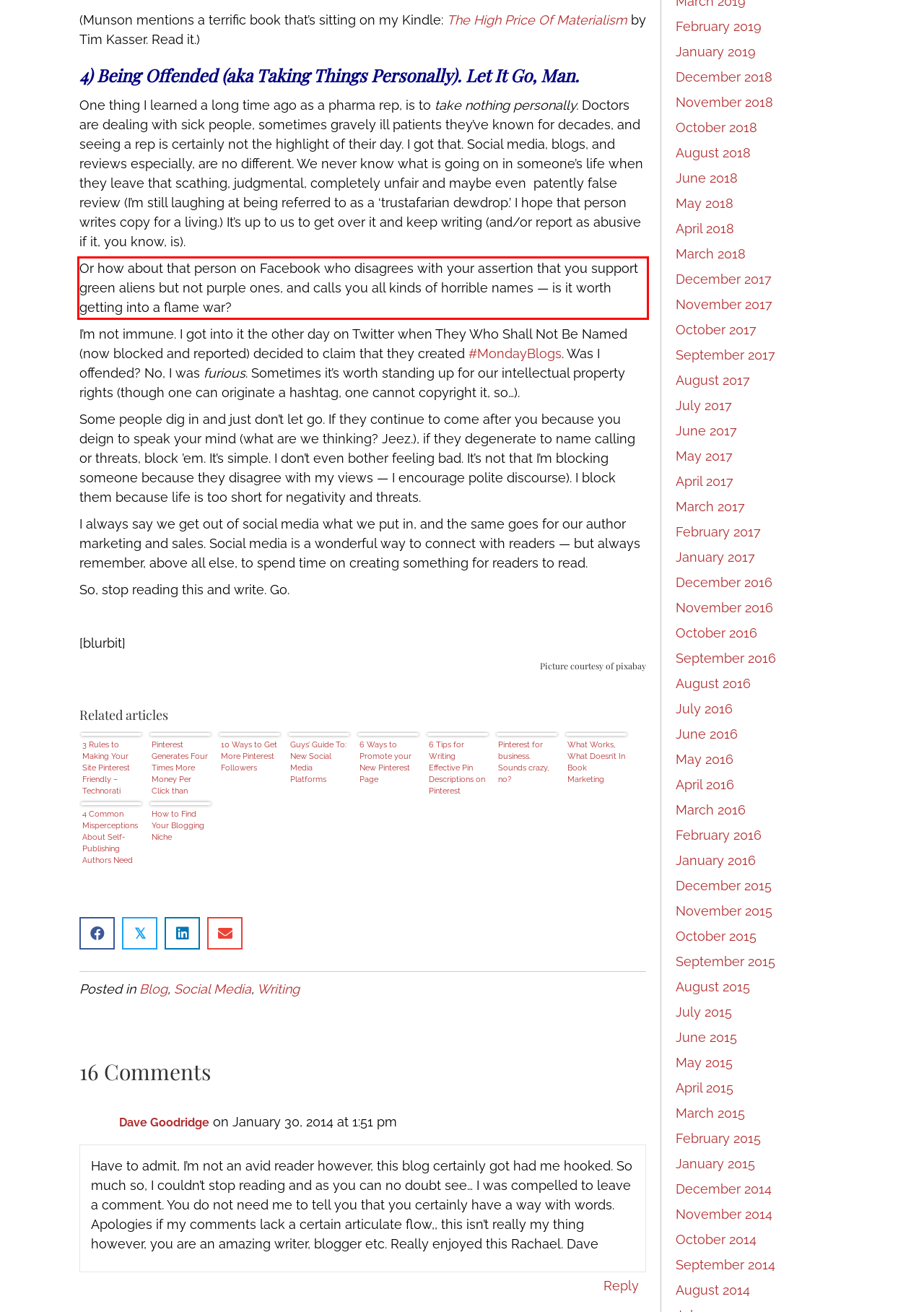Examine the webpage screenshot and use OCR to obtain the text inside the red bounding box.

Or how about that person on Facebook who disagrees with your assertion that you support green aliens but not purple ones, and calls you all kinds of horrible names — is it worth getting into a flame war?